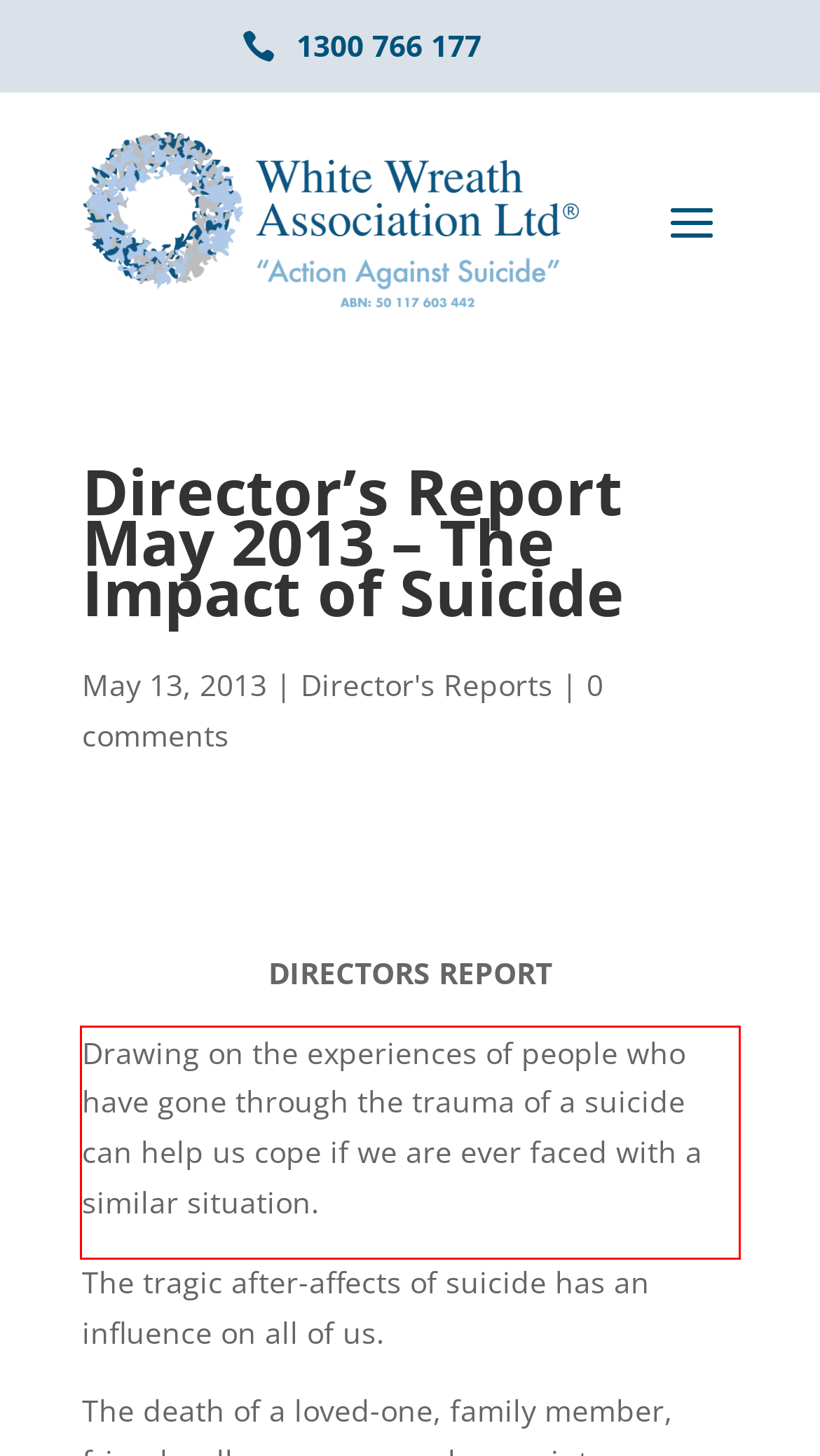You have a screenshot of a webpage, and there is a red bounding box around a UI element. Utilize OCR to extract the text within this red bounding box.

Drawing on the experiences of people who have gone through the trauma of a suicide can help us cope if we are ever faced with a similar situation.